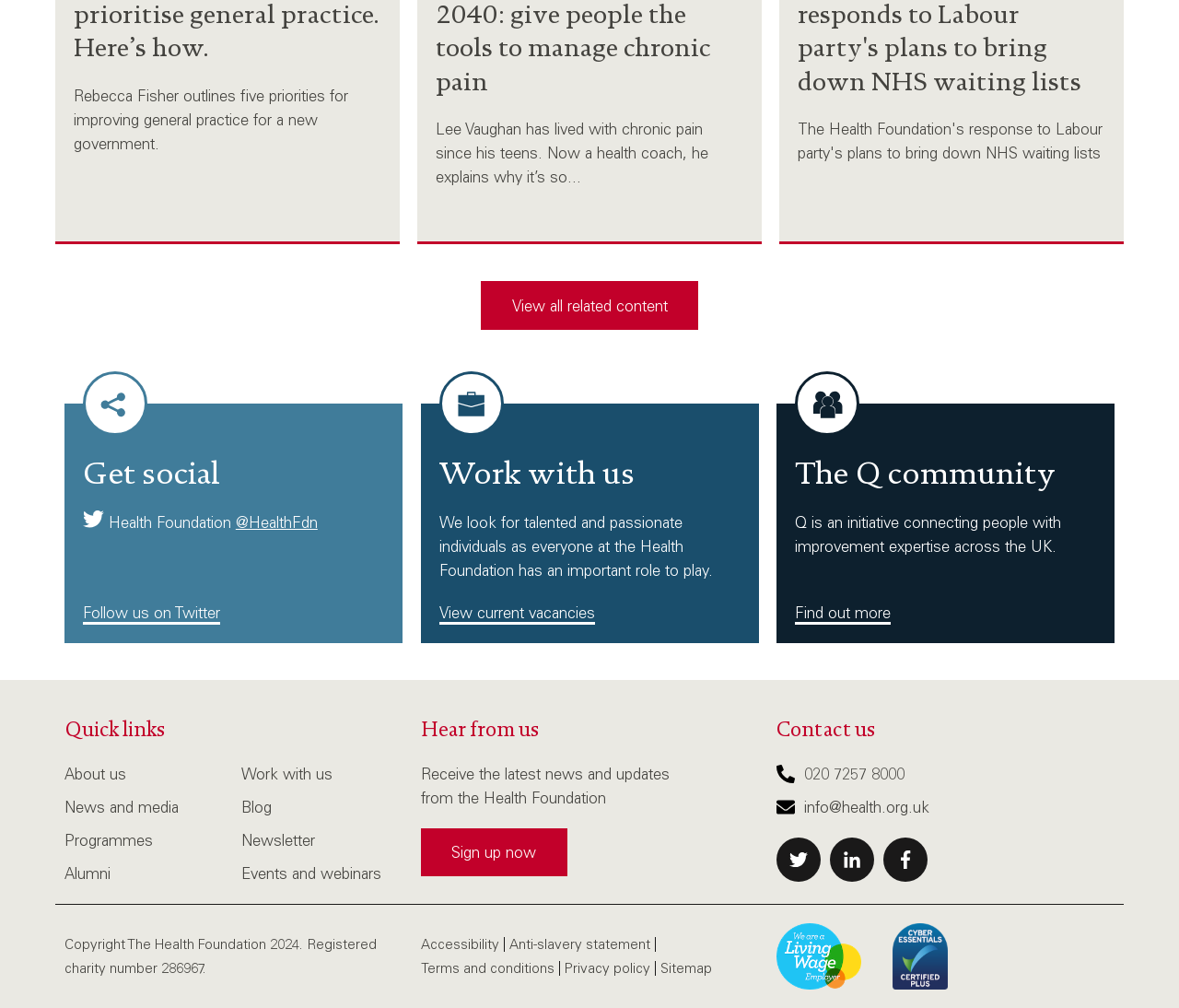Respond to the following question using a concise word or phrase: 
How can one contact the Health Foundation?

Phone or email